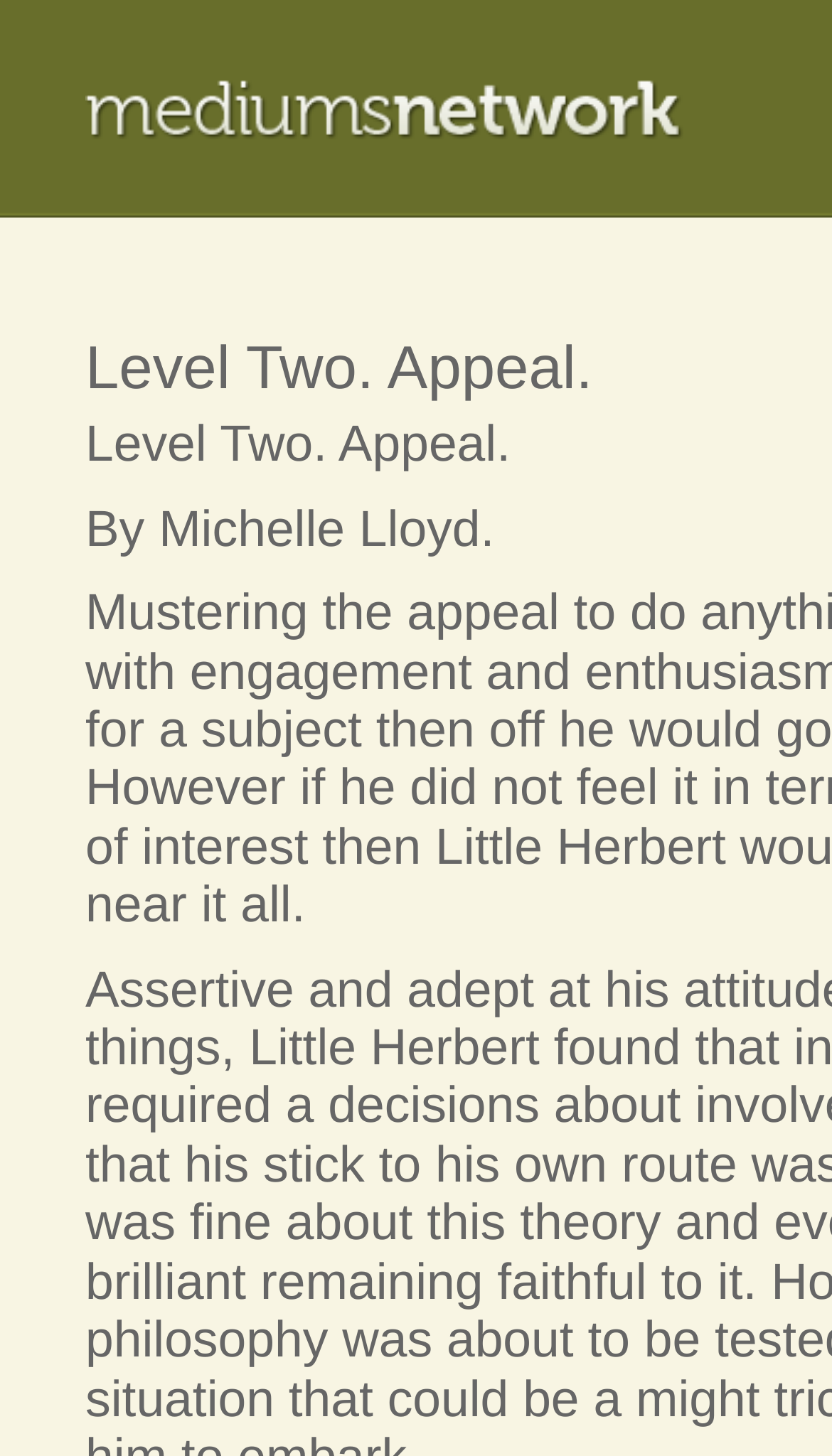Identify and provide the bounding box coordinates of the UI element described: "Mediums Network". The coordinates should be formatted as [left, top, right, bottom], with each number being a float between 0 and 1.

[0.103, 0.051, 0.828, 0.097]